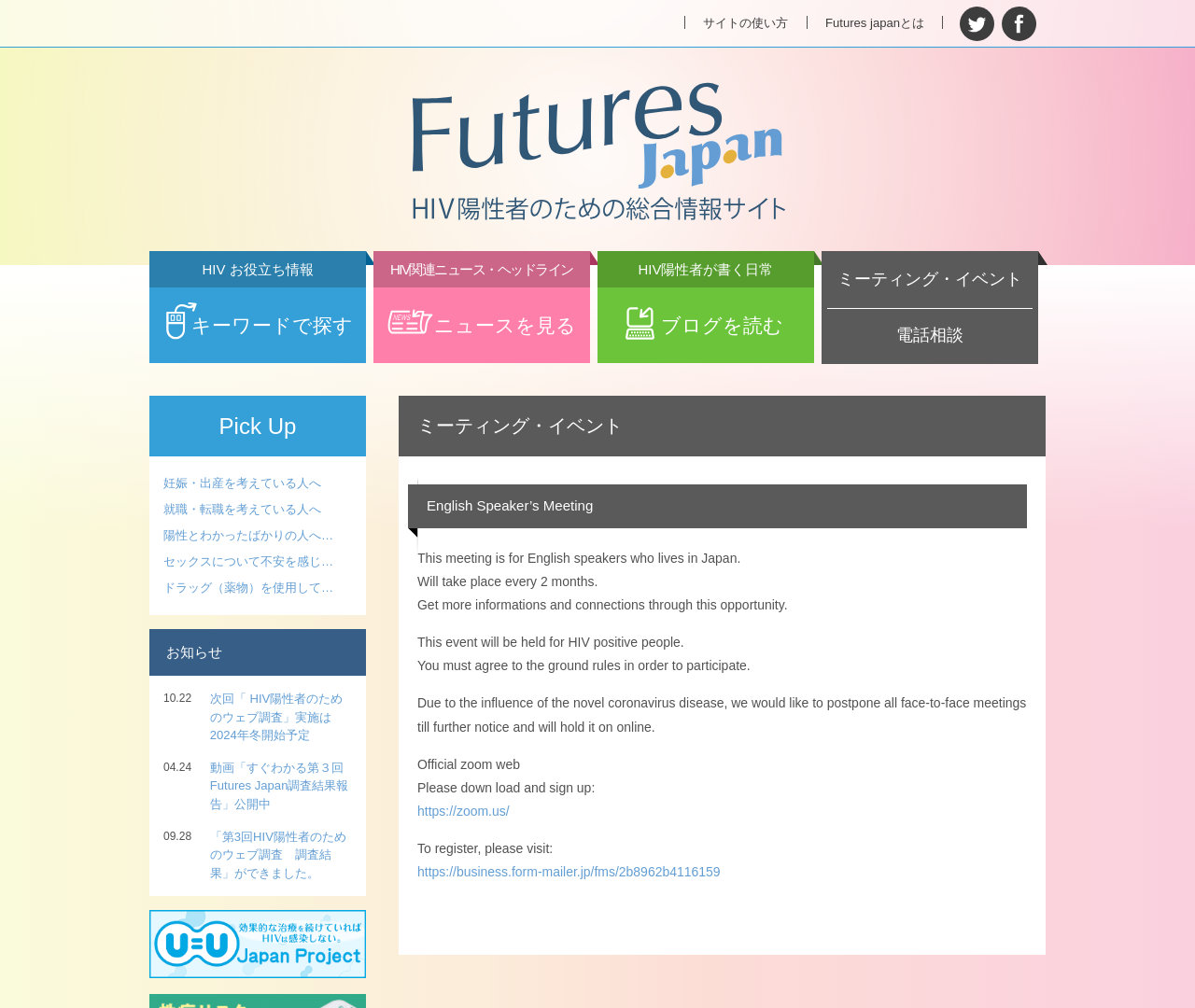Provide the bounding box coordinates of the HTML element this sentence describes: "動画「すぐわかる第３回Futures Japan調査結果報告」公開中".

[0.176, 0.753, 0.293, 0.807]